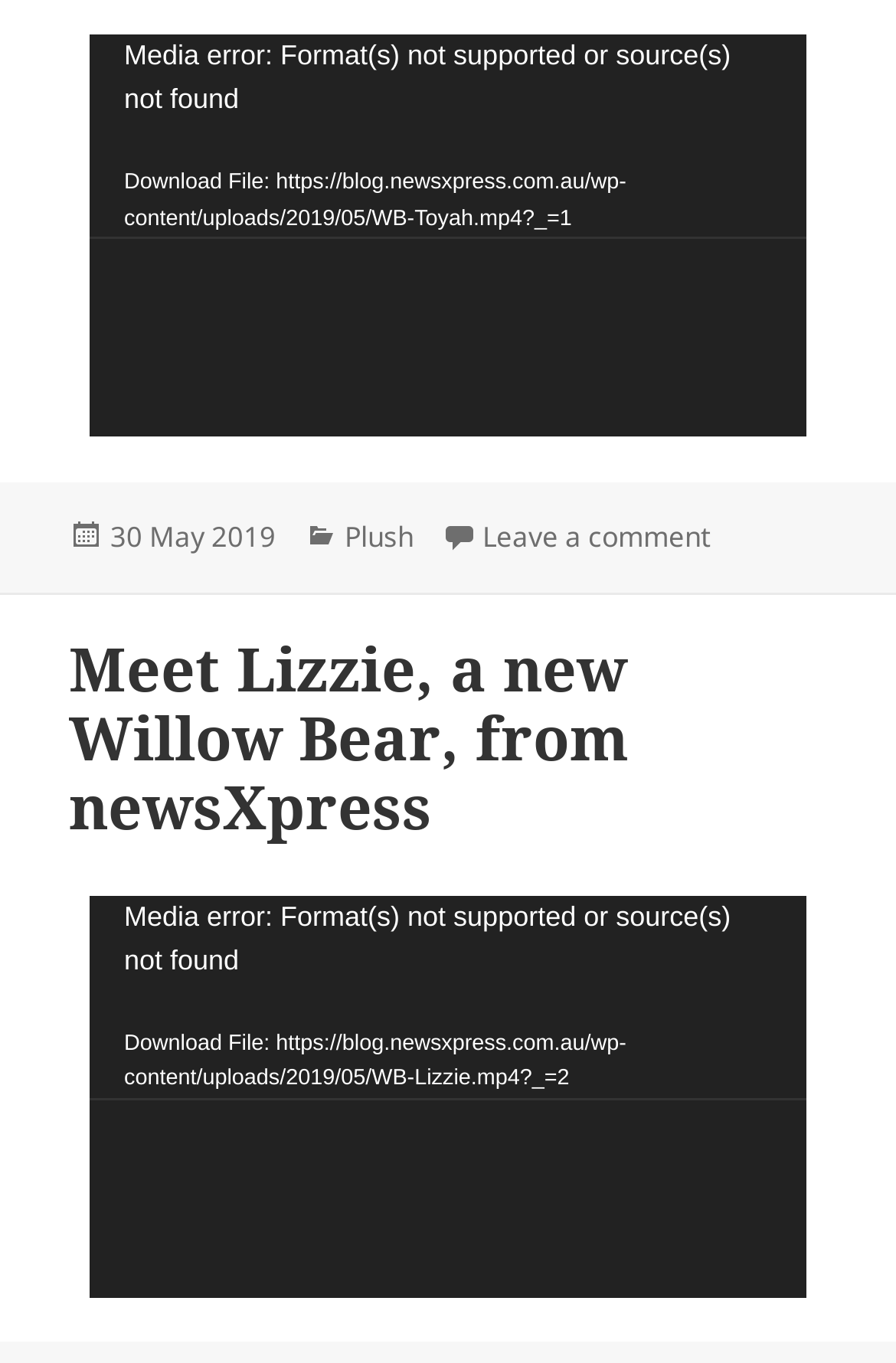Pinpoint the bounding box coordinates of the clickable area needed to execute the instruction: "Play the second video". The coordinates should be specified as four float numbers between 0 and 1, i.e., [left, top, right, bottom].

[0.141, 0.902, 0.192, 0.935]